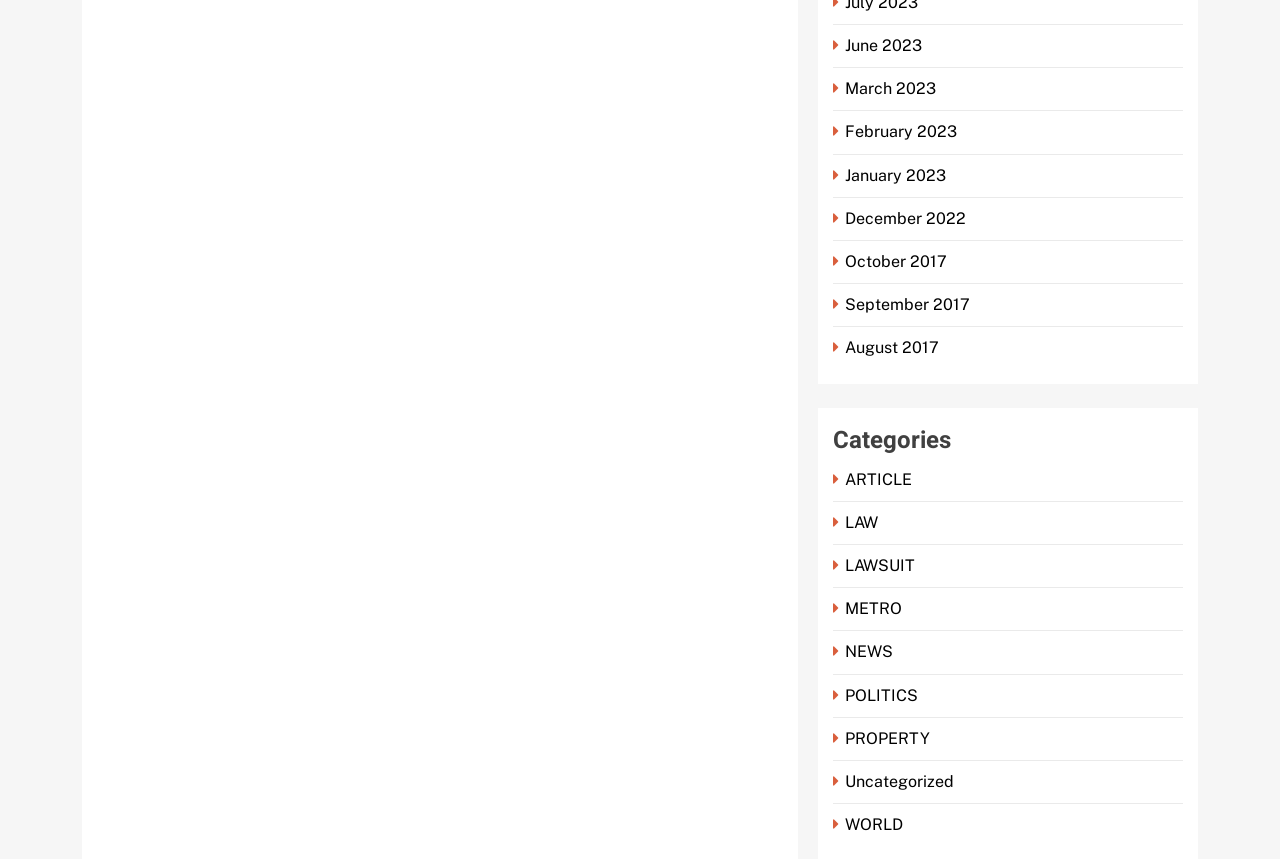Find the UI element described as: "December 2022" and predict its bounding box coordinates. Ensure the coordinates are four float numbers between 0 and 1, [left, top, right, bottom].

[0.651, 0.243, 0.759, 0.265]